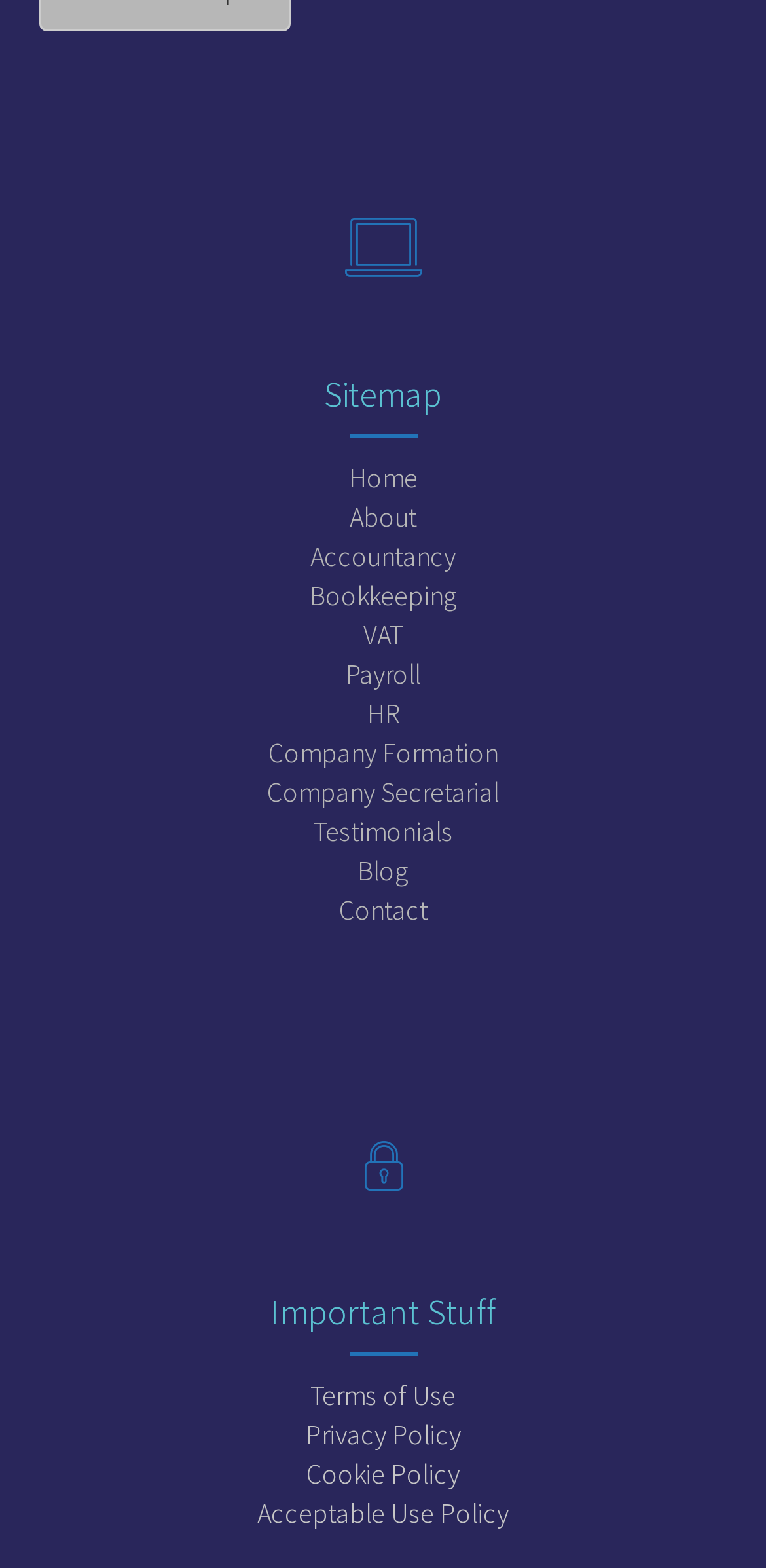Answer the following inquiry with a single word or phrase:
How many main categories are there?

8